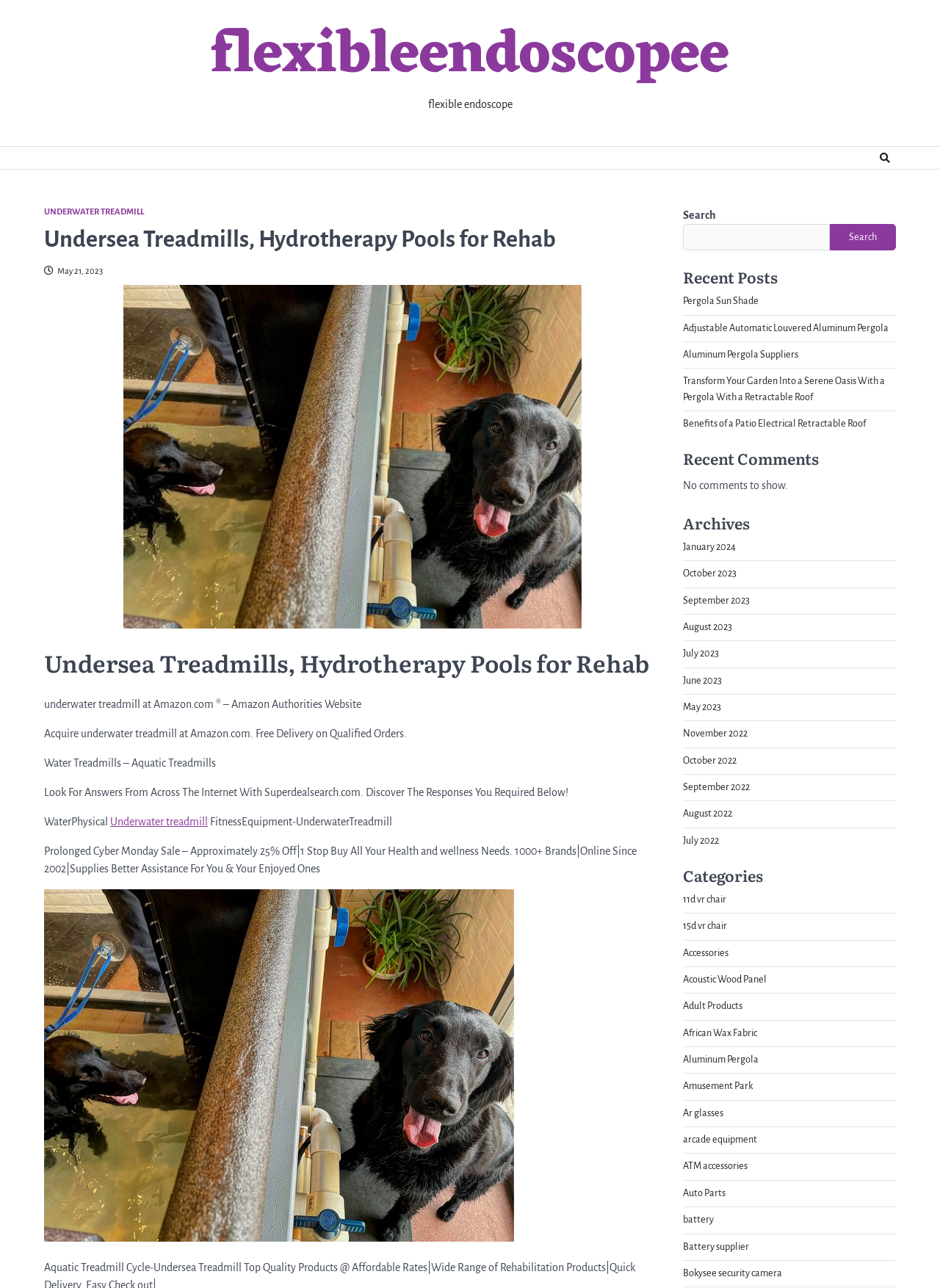Locate the bounding box coordinates for the element described below: "15d vr chair". The coordinates must be four float values between 0 and 1, formatted as [left, top, right, bottom].

[0.727, 0.715, 0.773, 0.723]